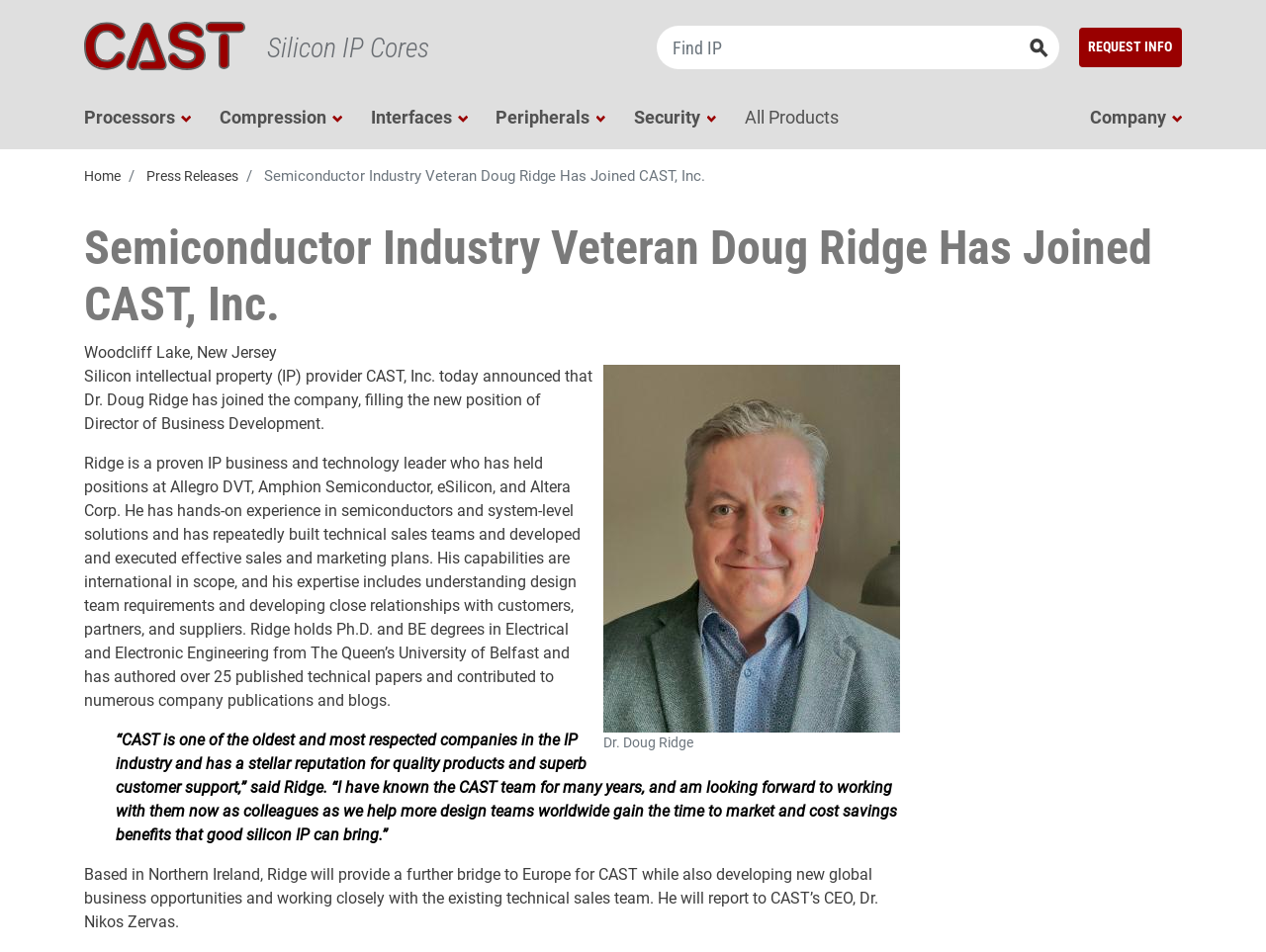Using the element description Press Releases, predict the bounding box coordinates for the UI element. Provide the coordinates in (top-left x, top-left y, bottom-right x, bottom-right y) format with values ranging from 0 to 1.

[0.116, 0.177, 0.188, 0.193]